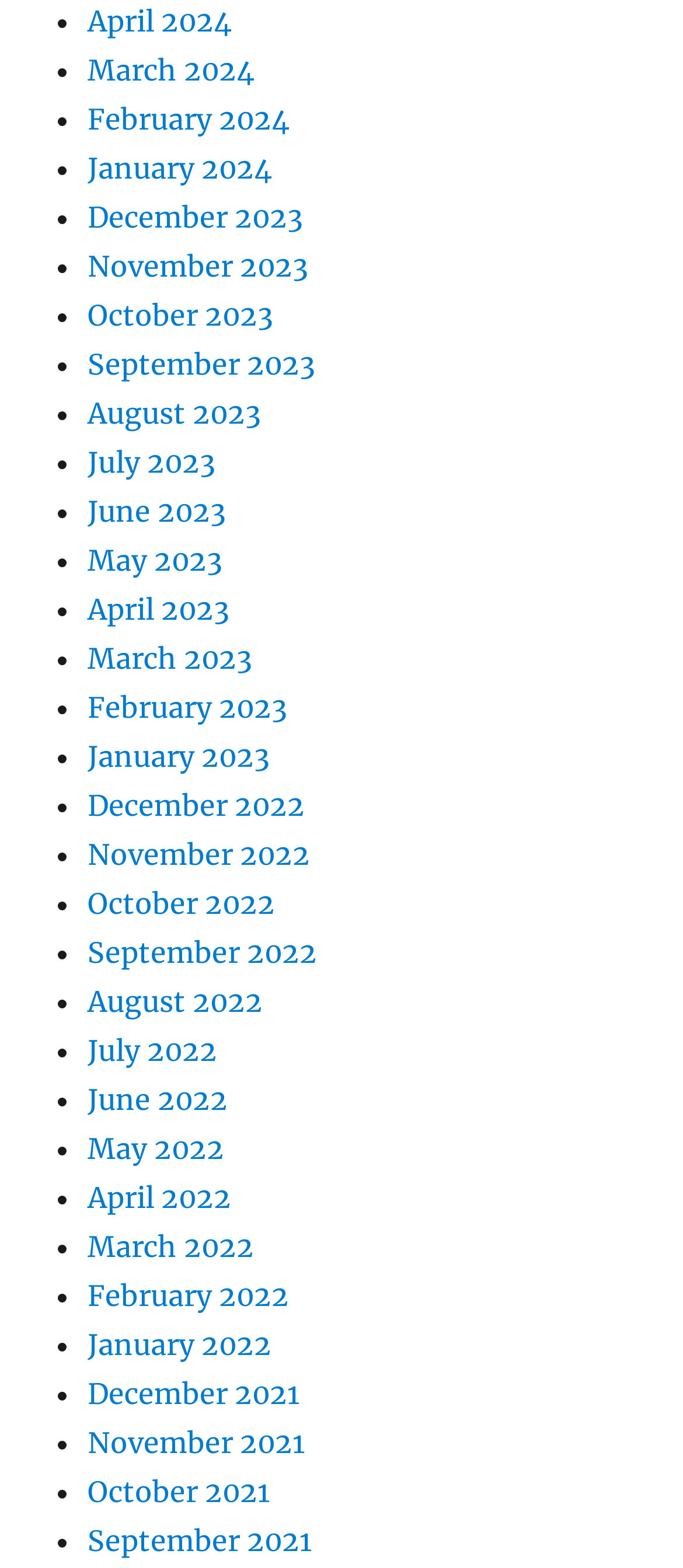Could you highlight the region that needs to be clicked to execute the instruction: "View December 2023"?

[0.128, 0.128, 0.444, 0.15]